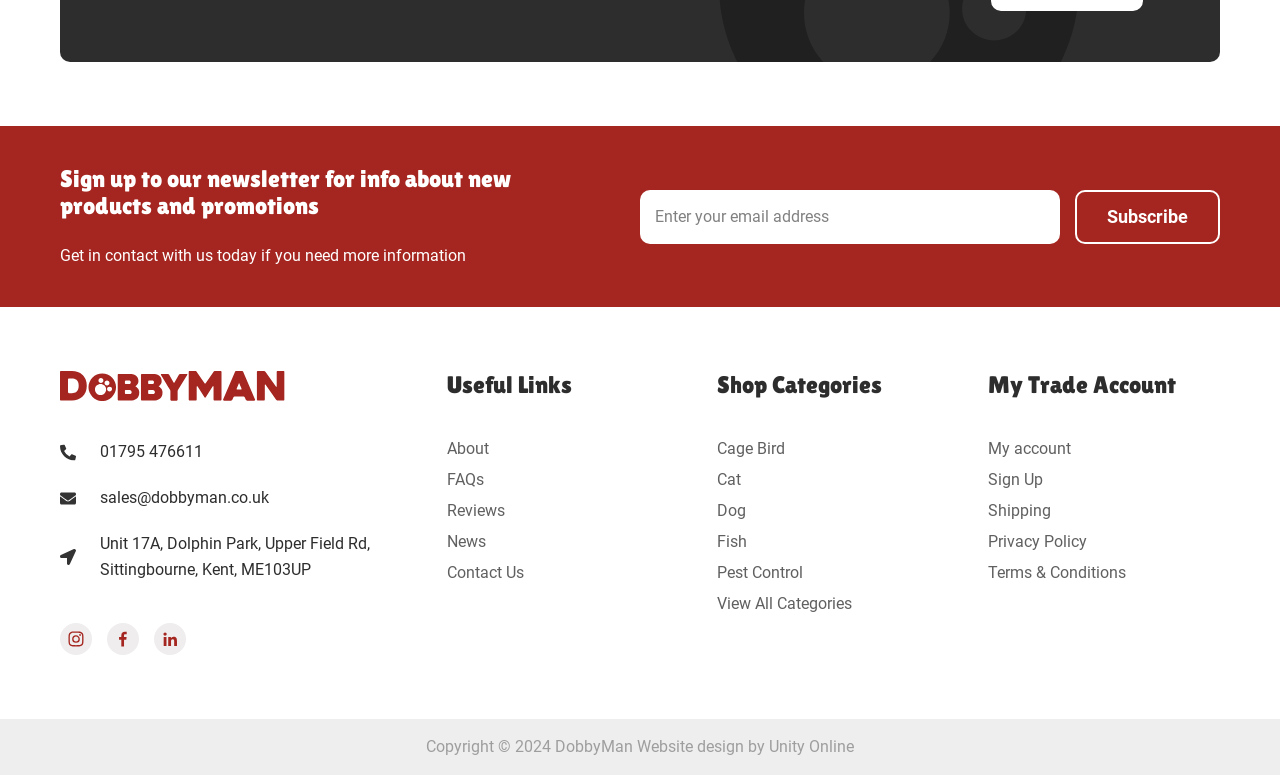How many categories are there in the shop?
Please answer the question with as much detail and depth as you can.

I counted the number of links under the 'Shop Categories' section, which are 'Cage Bird', 'Cat', 'Dog', 'Fish', 'Pest Control', and 'View All Categories'. Excluding 'View All Categories', there are 5 categories. However, I also noticed that 'View All Categories' implies there are more categories, so I'm assuming there are more than 5. But based on the given information, I can confirm there are at least 5 categories.